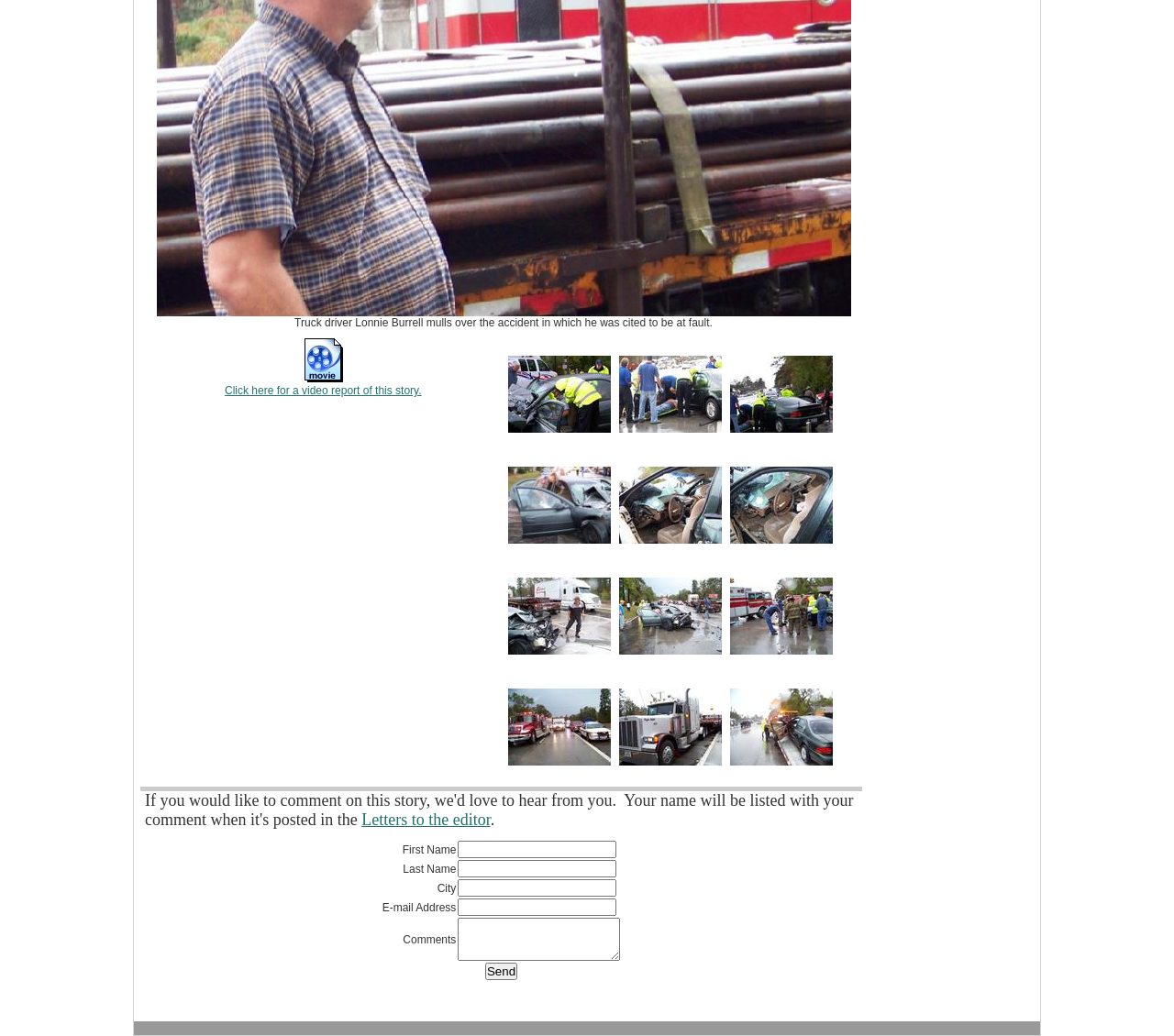What is the topic of the story?
Answer the question with a thorough and detailed explanation.

The topic of the story appears to be an accident, as indicated by the text 'Truck driver Lonnie Burrell mulls over the accident in which he was cited to be at fault.'